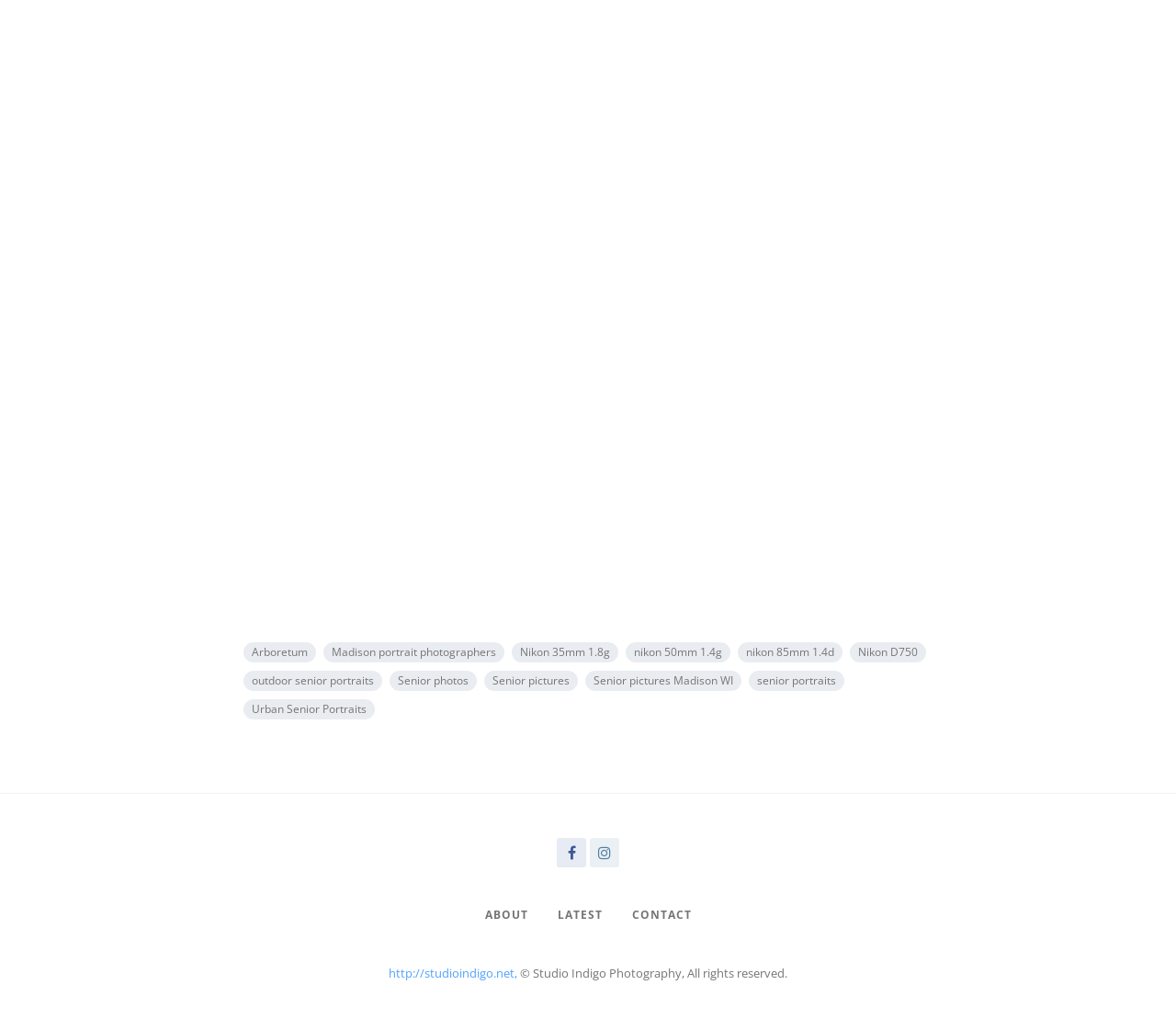What is the name of the photography studio?
Please provide a single word or phrase answer based on the image.

Studio Indigo Photography